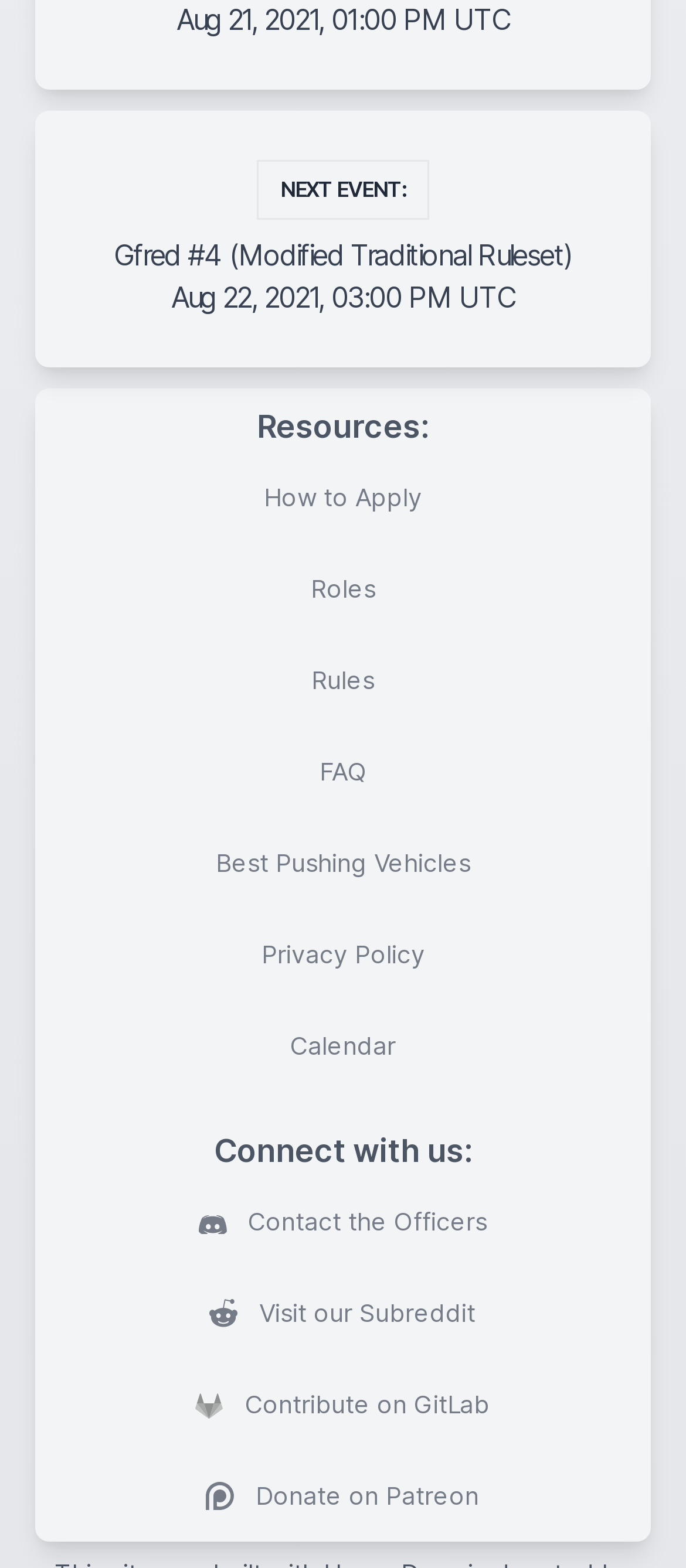Reply to the question with a brief word or phrase: What is the purpose of the 'Best Pushing Vehicles' link?

Unknown